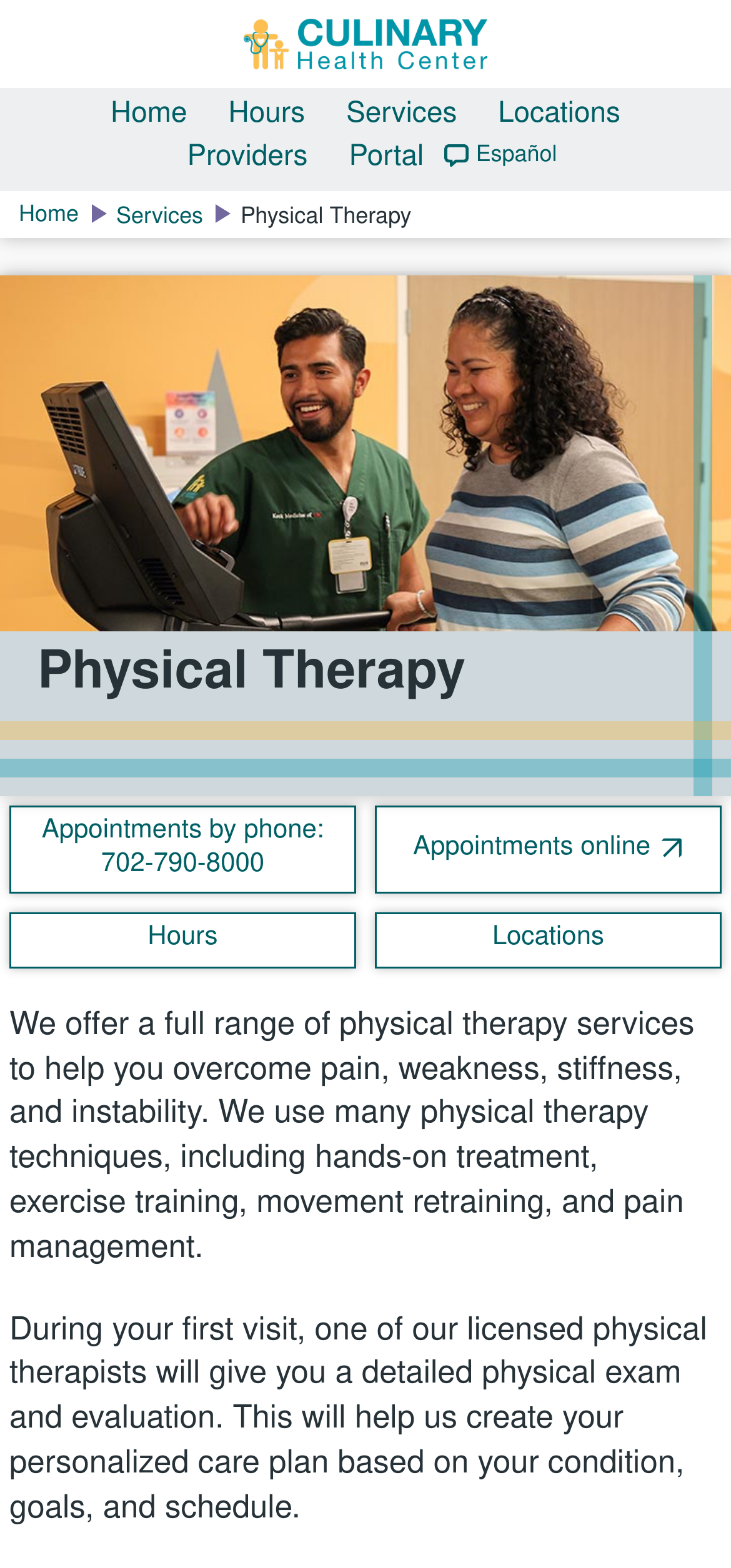From the webpage screenshot, identify the region described by Appointments online. Provide the bounding box coordinates as (top-left x, top-left y, bottom-right x, bottom-right y), with each value being a floating point number between 0 and 1.

[0.513, 0.514, 0.987, 0.57]